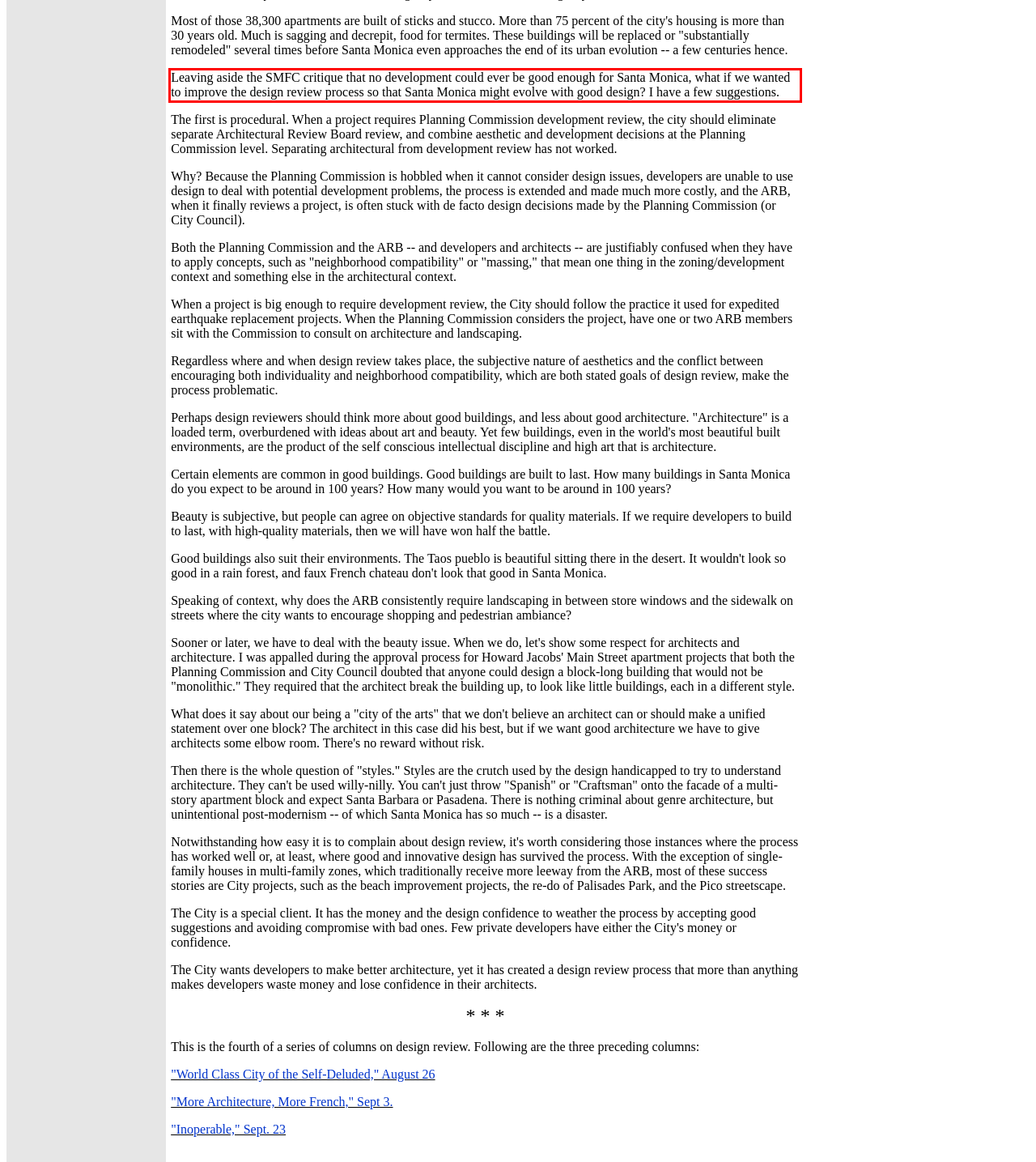Within the screenshot of the webpage, locate the red bounding box and use OCR to identify and provide the text content inside it.

Leaving aside the SMFC critique that no development could ever be good enough for Santa Monica, what if we wanted to improve the design review process so that Santa Monica might evolve with good design? I have a few suggestions.